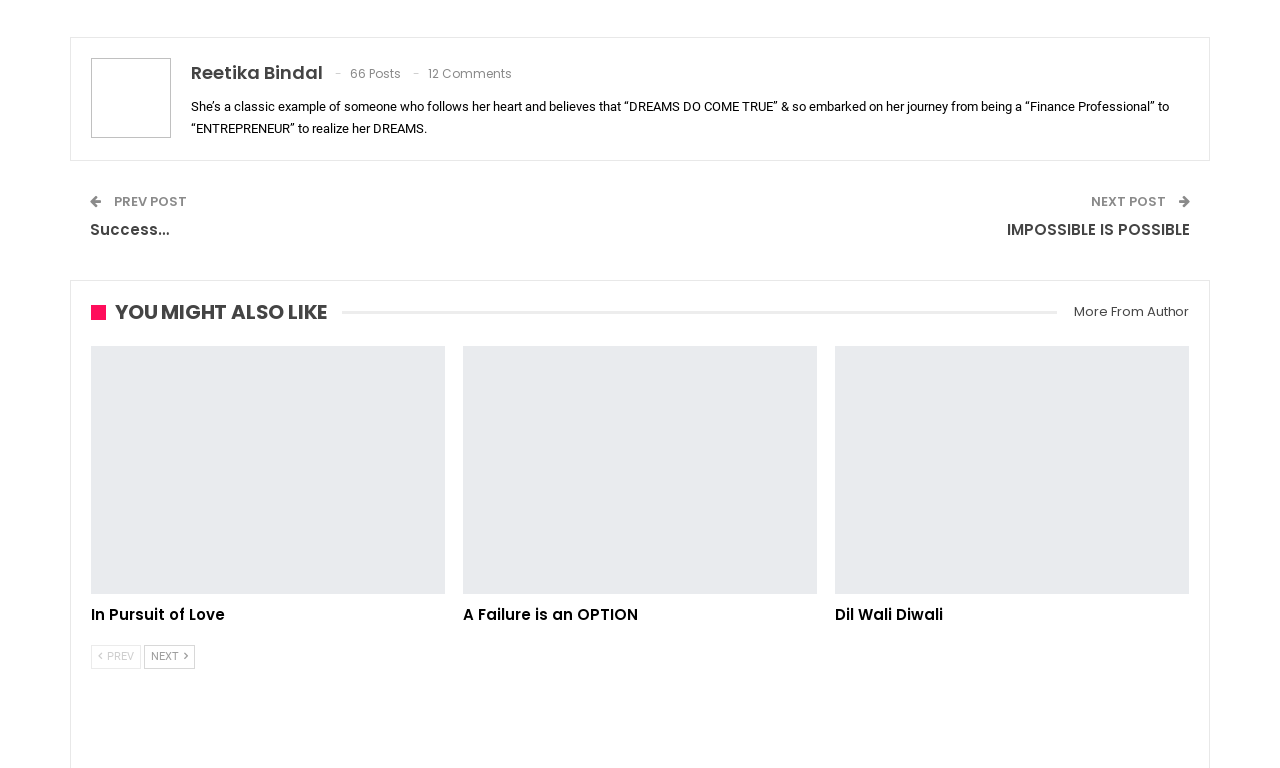Please identify the bounding box coordinates of the region to click in order to complete the given instruction: "explore related posts". The coordinates should be four float numbers between 0 and 1, i.e., [left, top, right, bottom].

[0.071, 0.396, 0.267, 0.421]